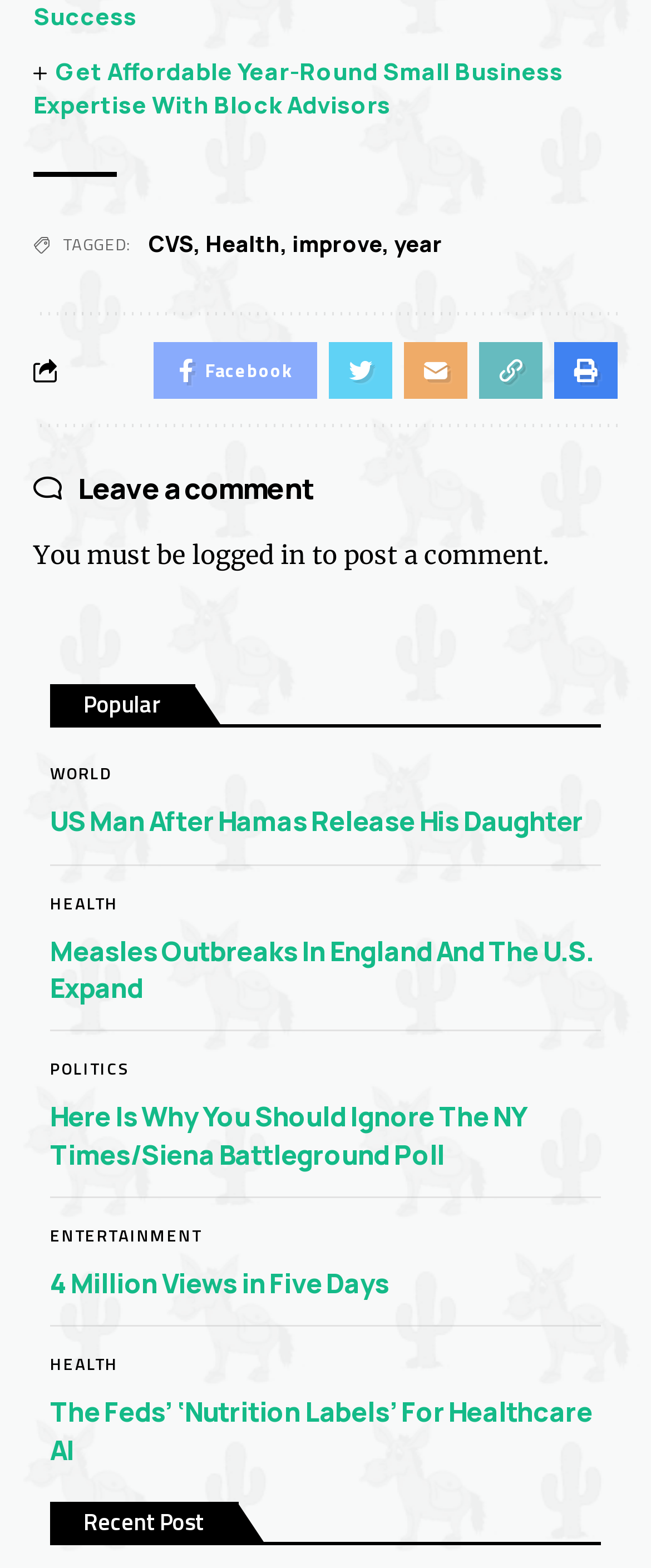Indicate the bounding box coordinates of the element that needs to be clicked to satisfy the following instruction: "Click on the 'Get Affordable Year-Round Small Business Expertise With Block Advisors' link". The coordinates should be four float numbers between 0 and 1, i.e., [left, top, right, bottom].

[0.051, 0.035, 0.865, 0.077]